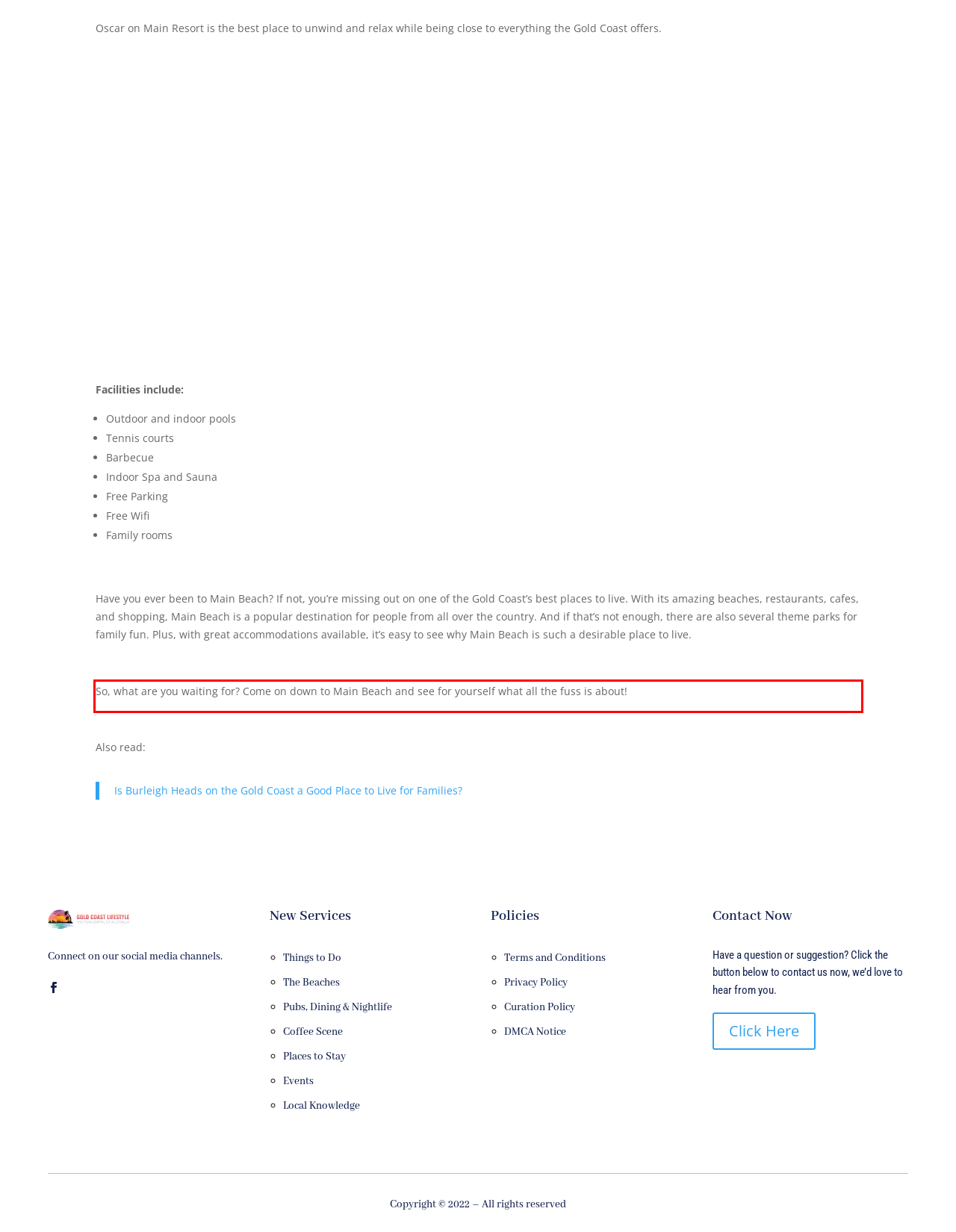There is a screenshot of a webpage with a red bounding box around a UI element. Please use OCR to extract the text within the red bounding box.

So, what are you waiting for? Come on down to Main Beach and see for yourself what all the fuss is about!